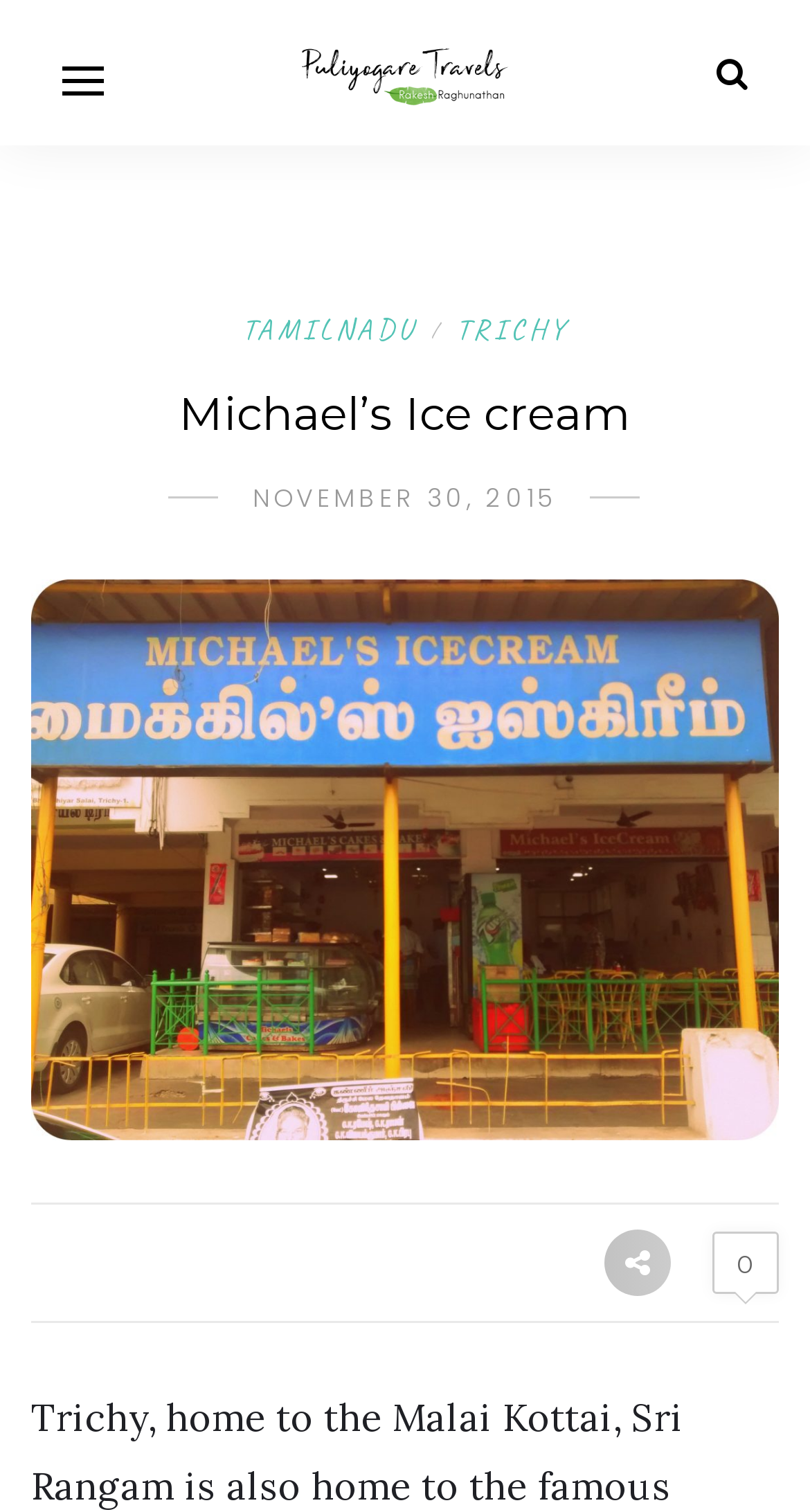Examine the screenshot and answer the question in as much detail as possible: What is the name of the ice cream shop?

The name of the ice cream shop can be found in the heading element, which is 'Michael’s Ice cream'. This is a prominent element on the webpage, indicating that the webpage is about this specific ice cream shop.